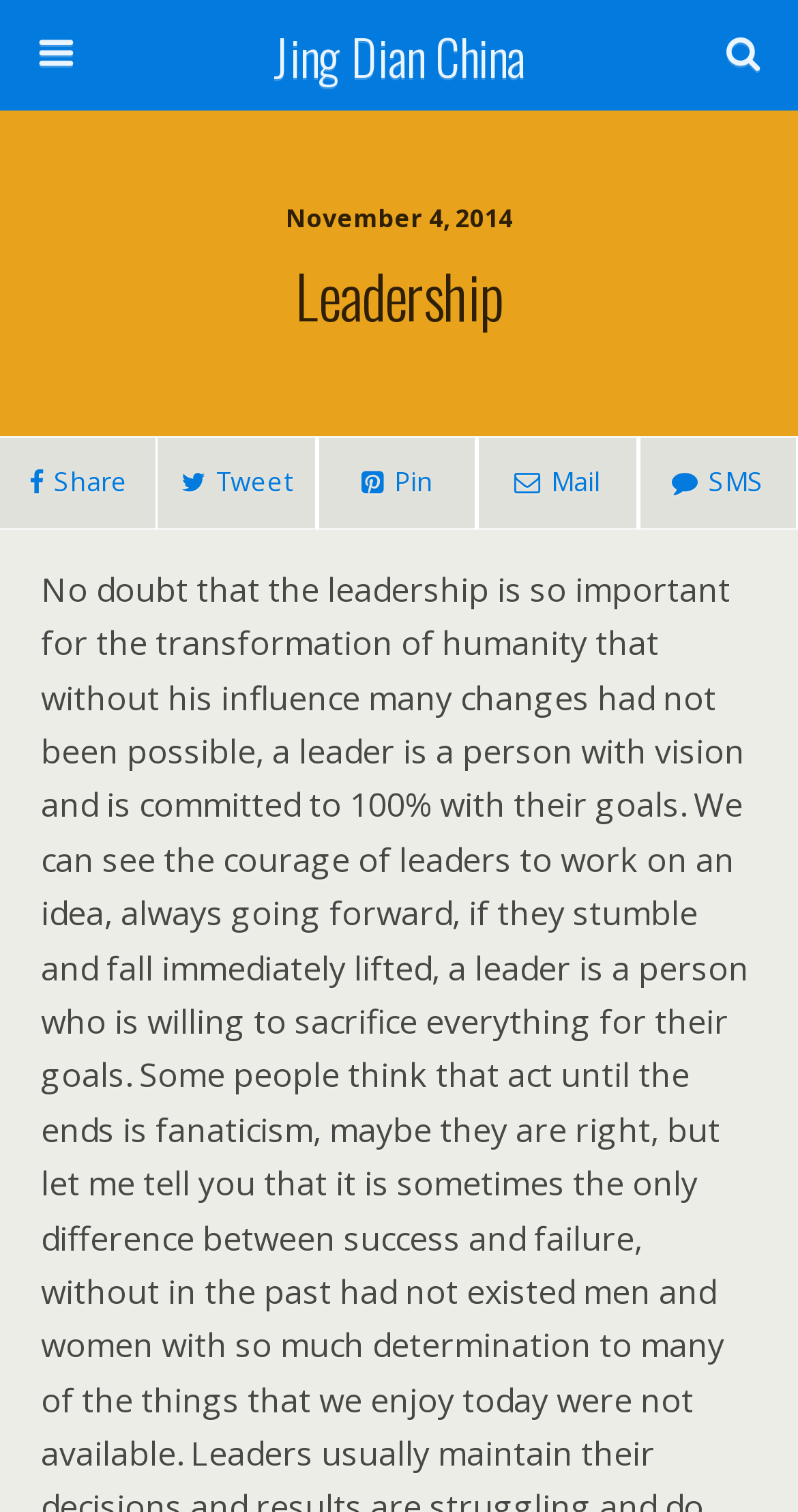Answer the following inquiry with a single word or phrase:
What is the function of the button next to the textbox?

Search